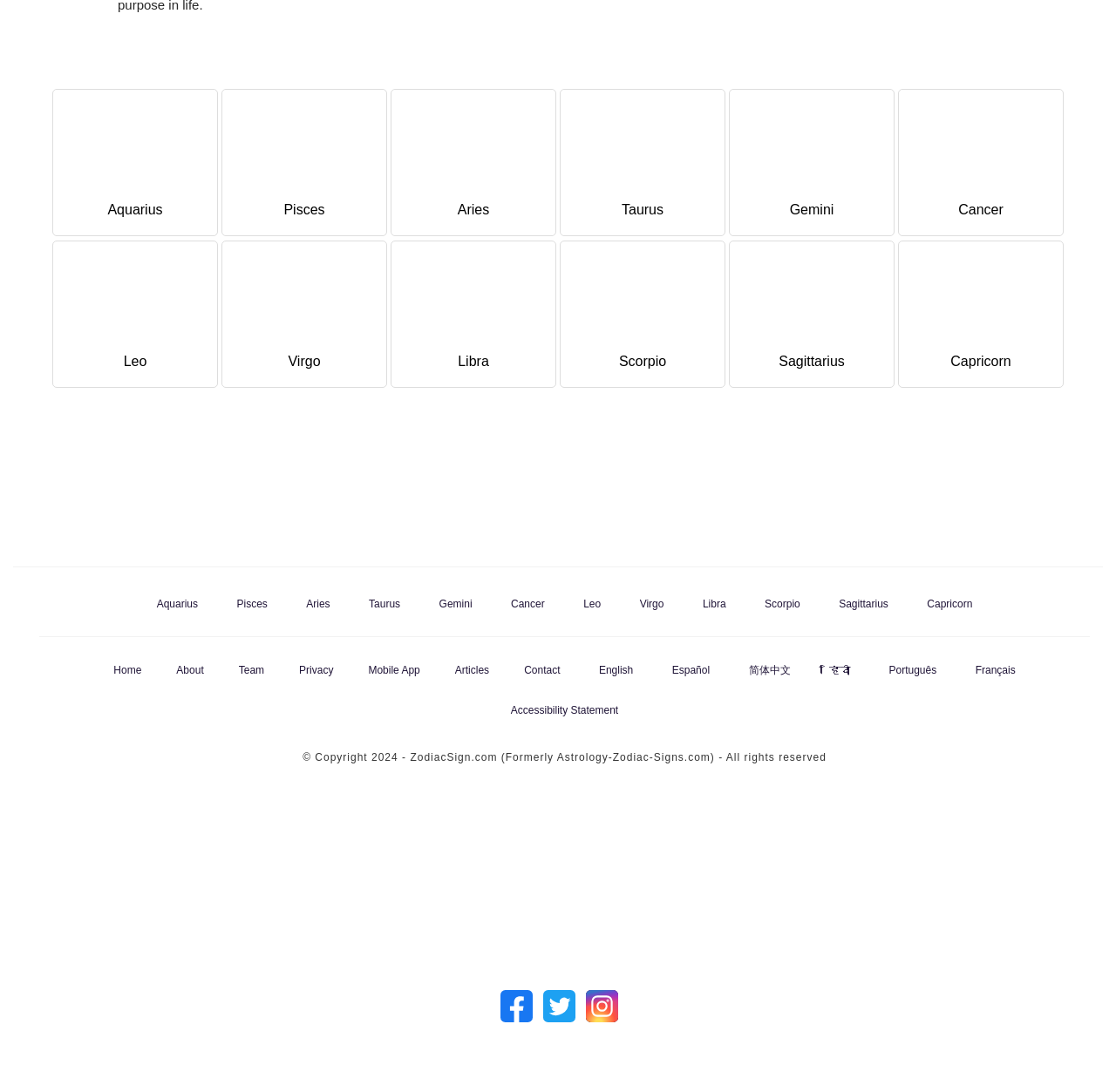Find the bounding box coordinates of the element's region that should be clicked in order to follow the given instruction: "Click on Aquarius Sign". The coordinates should consist of four float numbers between 0 and 1, i.e., [left, top, right, bottom].

[0.045, 0.081, 0.197, 0.22]